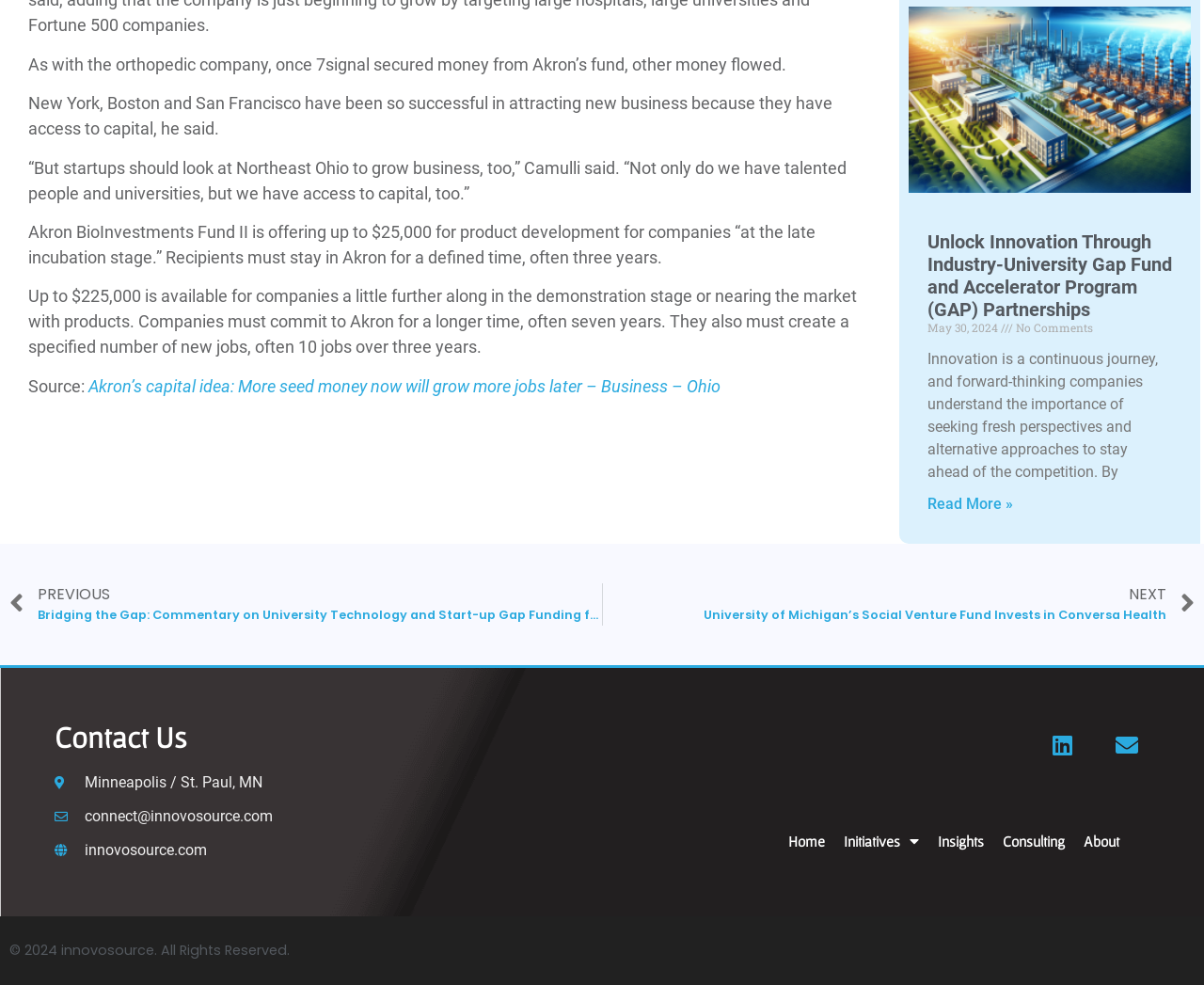Provide the bounding box for the UI element matching this description: "connect@innovosource.com".

[0.045, 0.817, 0.384, 0.84]